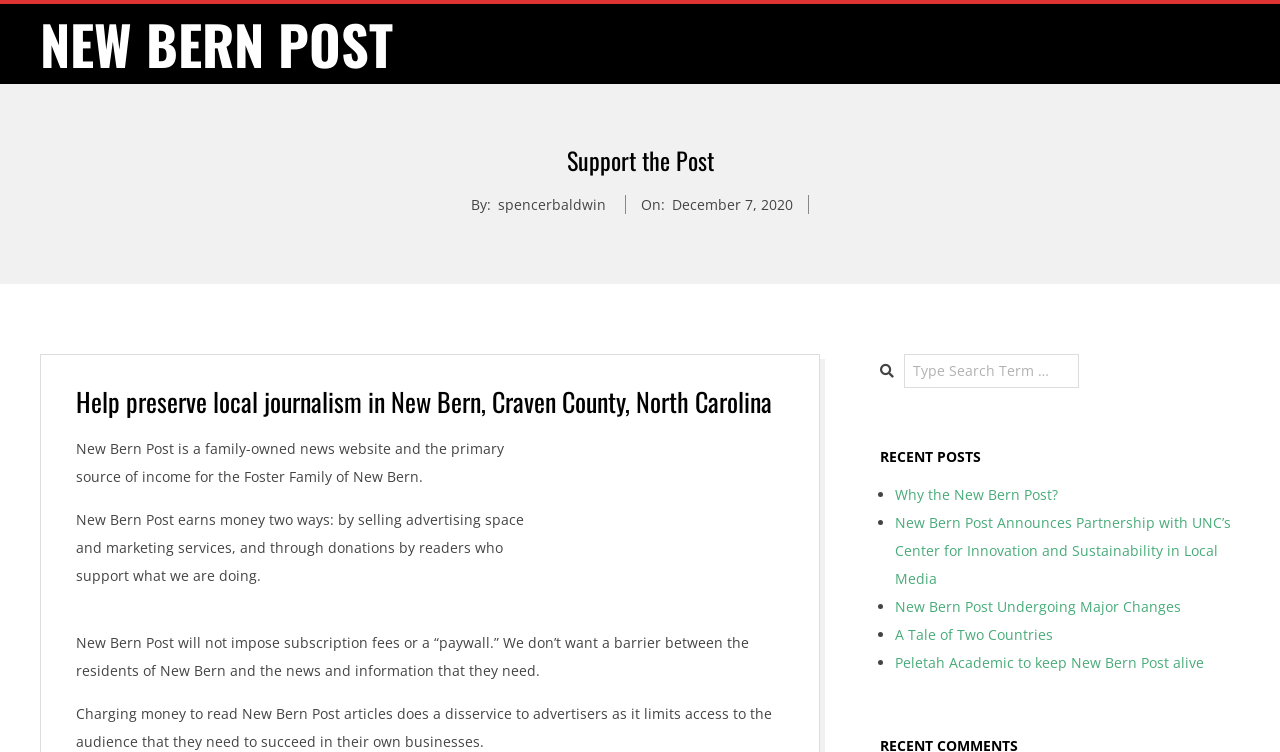What is the purpose of the search box?
Using the image, give a concise answer in the form of a single word or short phrase.

To search for articles